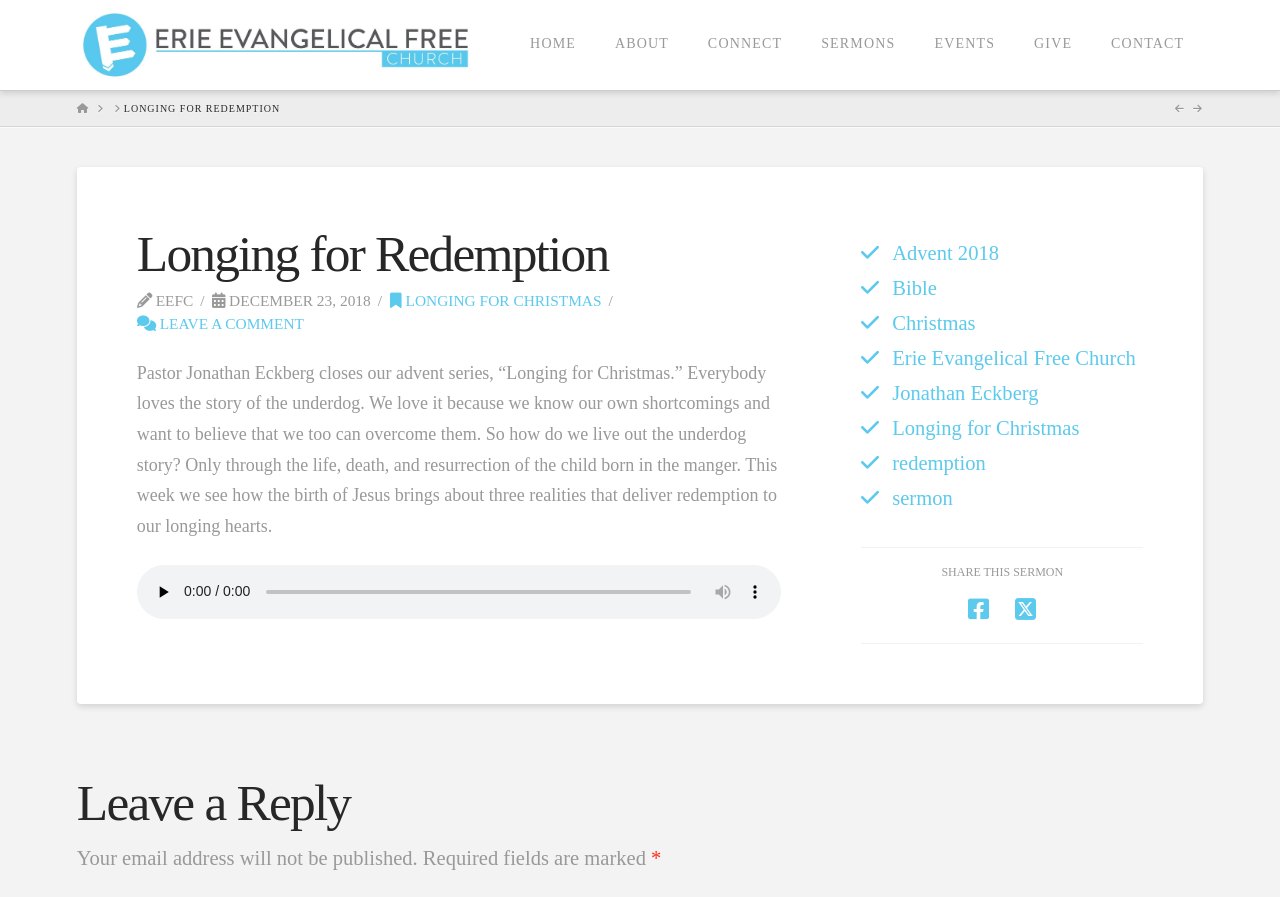Determine the bounding box coordinates for the area that needs to be clicked to fulfill this task: "Share this sermon". The coordinates must be given as four float numbers between 0 and 1, i.e., [left, top, right, bottom].

[0.735, 0.63, 0.831, 0.645]